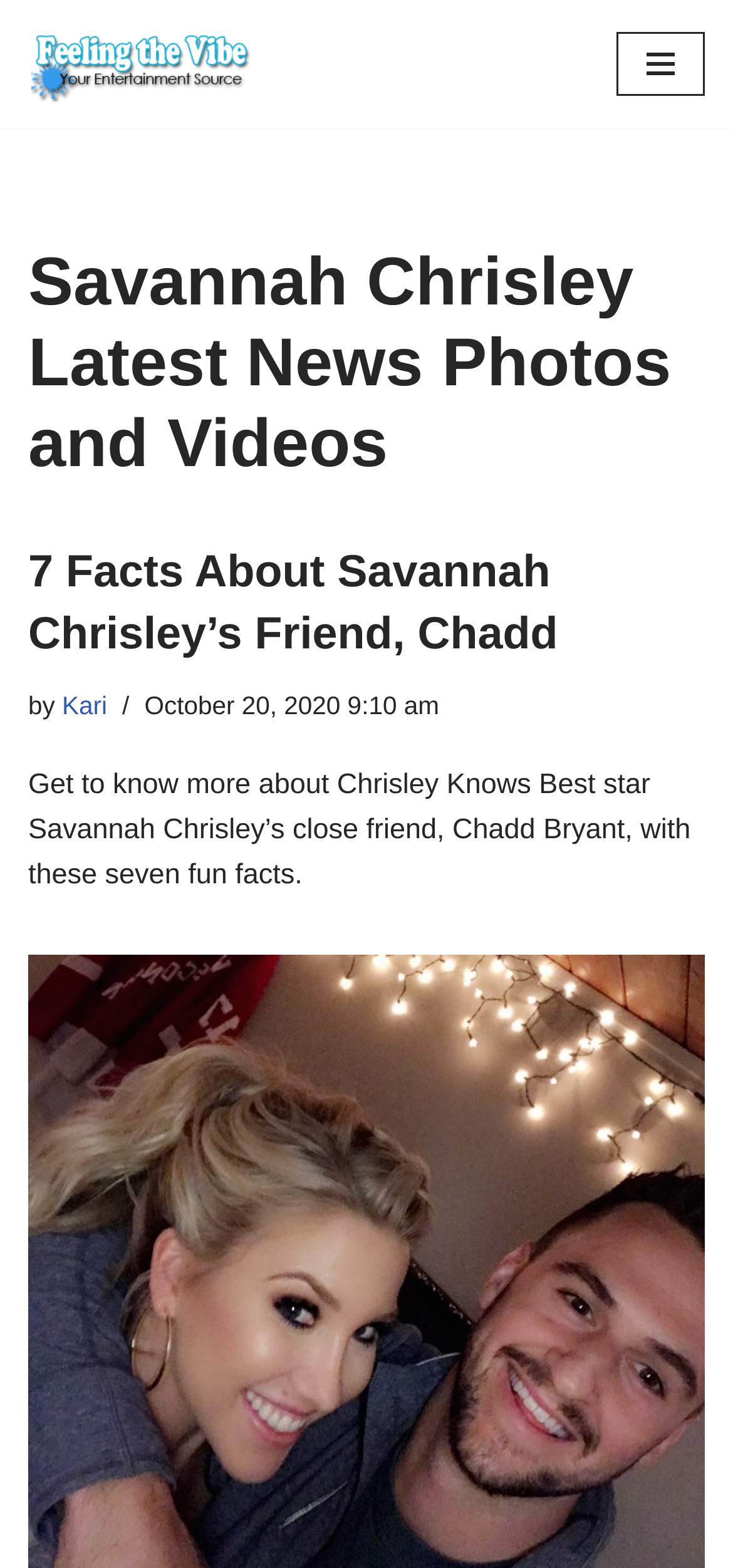Based on the element description: "Skip to content", identify the UI element and provide its bounding box coordinates. Use four float numbers between 0 and 1, [left, top, right, bottom].

[0.0, 0.038, 0.077, 0.062]